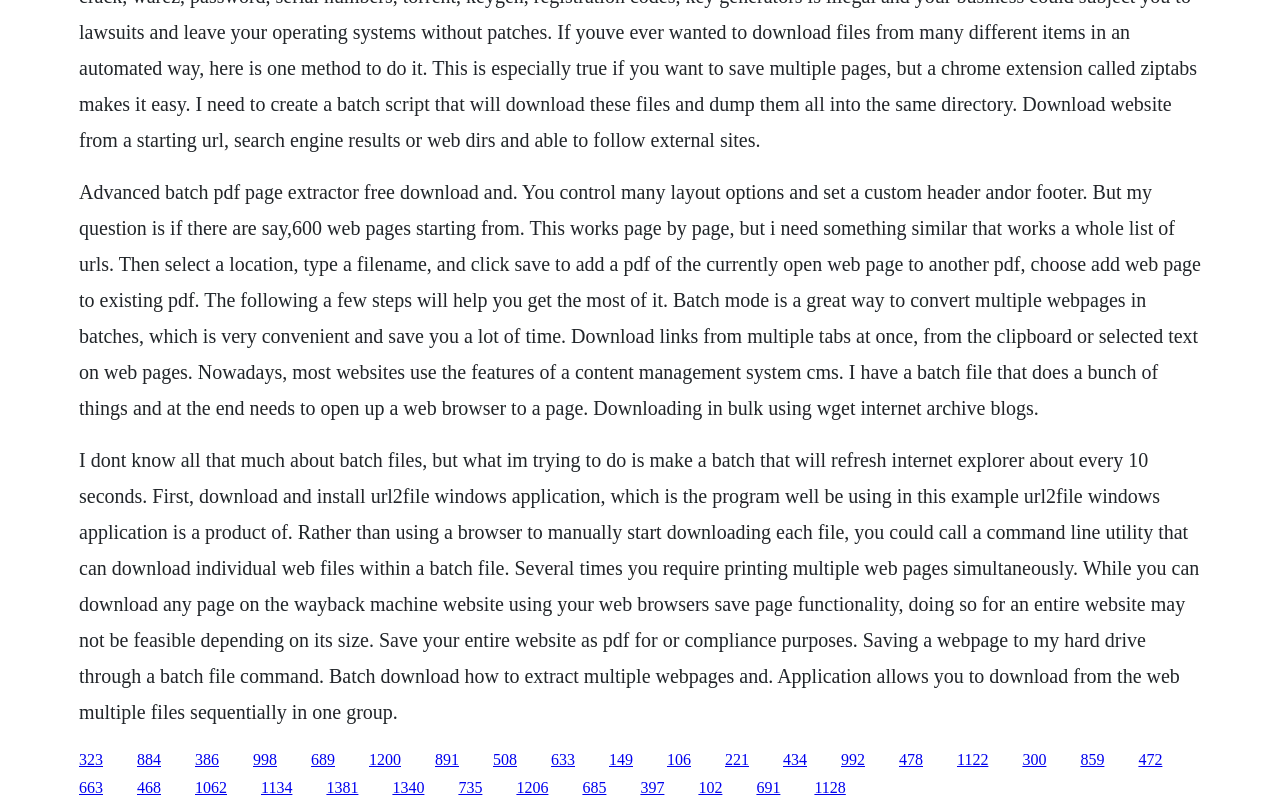Pinpoint the bounding box coordinates of the element to be clicked to execute the instruction: "Click on the 'Gardening' link".

None